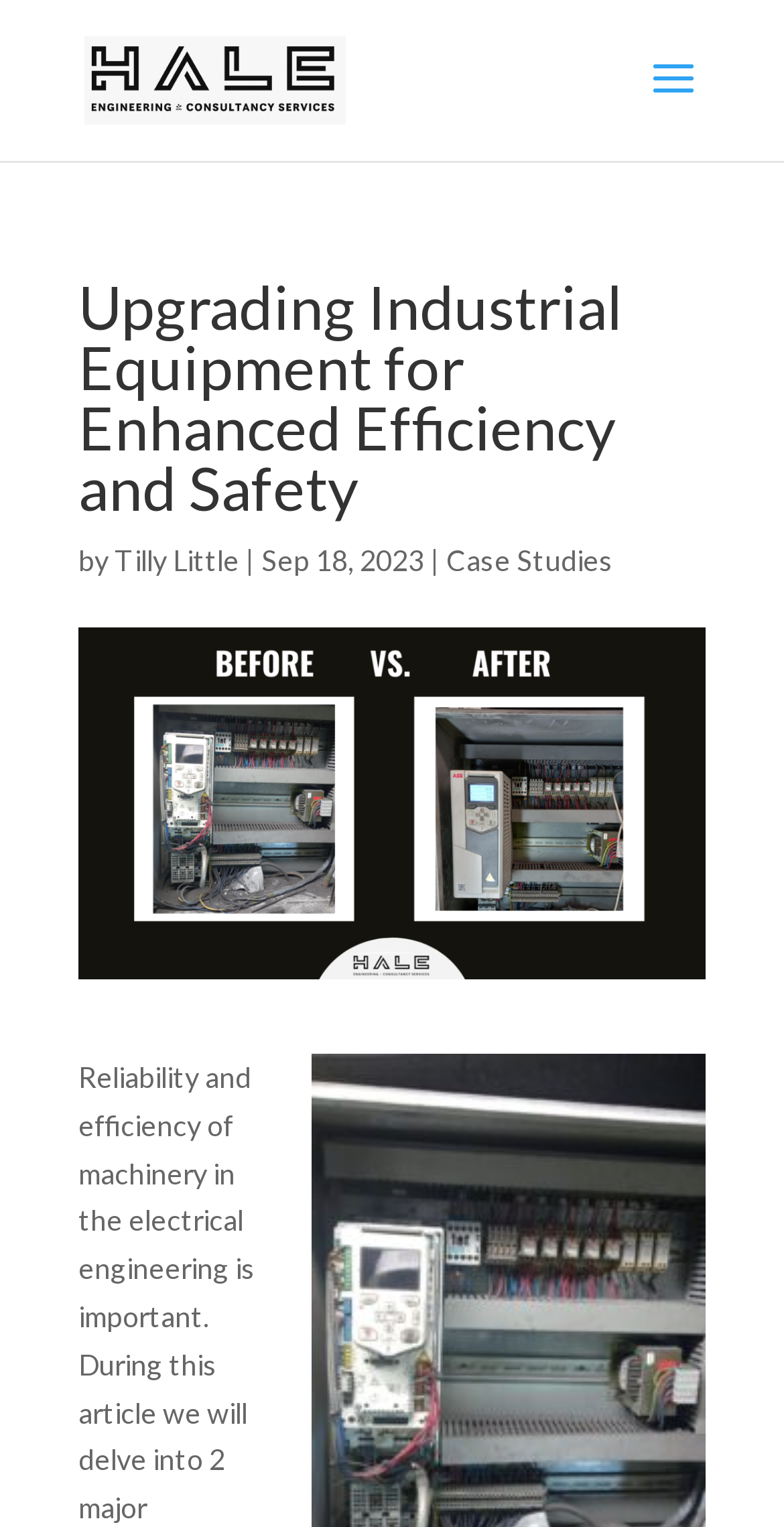Carefully examine the image and provide an in-depth answer to the question: What section of the website is this article from?

The article is from the Case Studies section of the website, as indicated by the link text below the main heading, which suggests that this article is a case study.